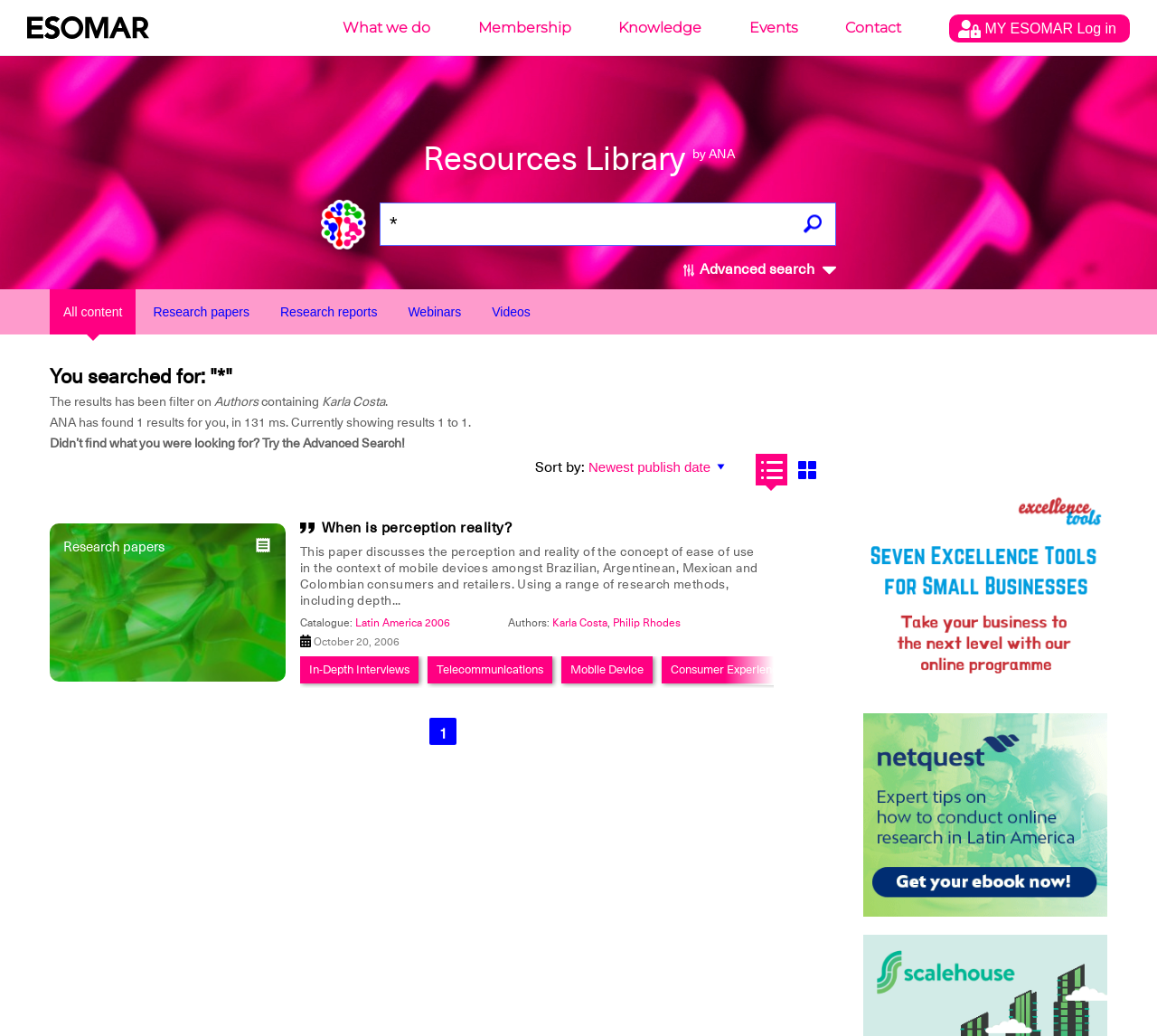Provide a one-word or short-phrase response to the question:
What is the catalogue of the research paper?

Latin America 2006